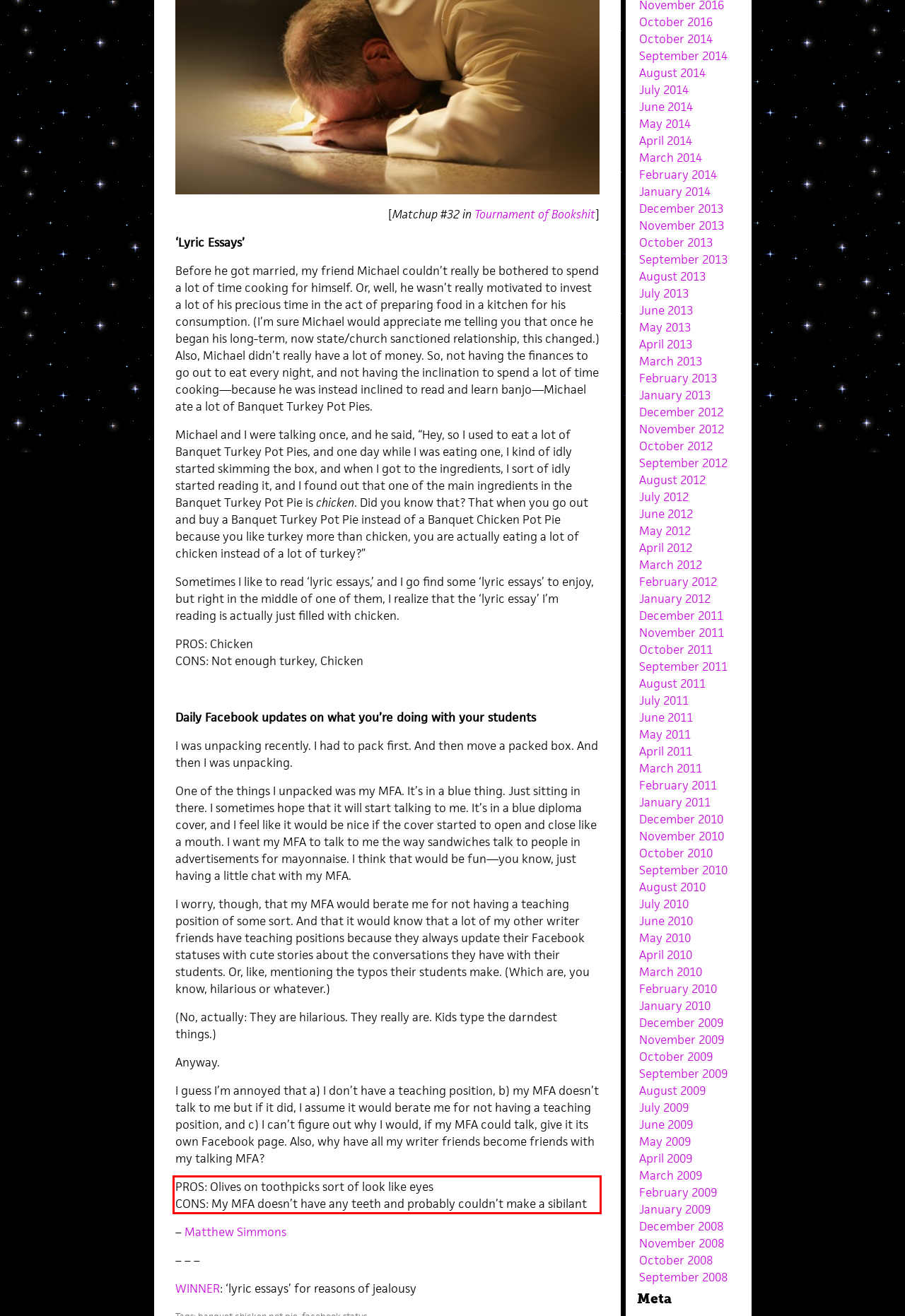You are provided with a screenshot of a webpage that includes a UI element enclosed in a red rectangle. Extract the text content inside this red rectangle.

PROS: Olives on toothpicks sort of look like eyes CONS: My MFA doesn’t have any teeth and probably couldn’t make a sibilant